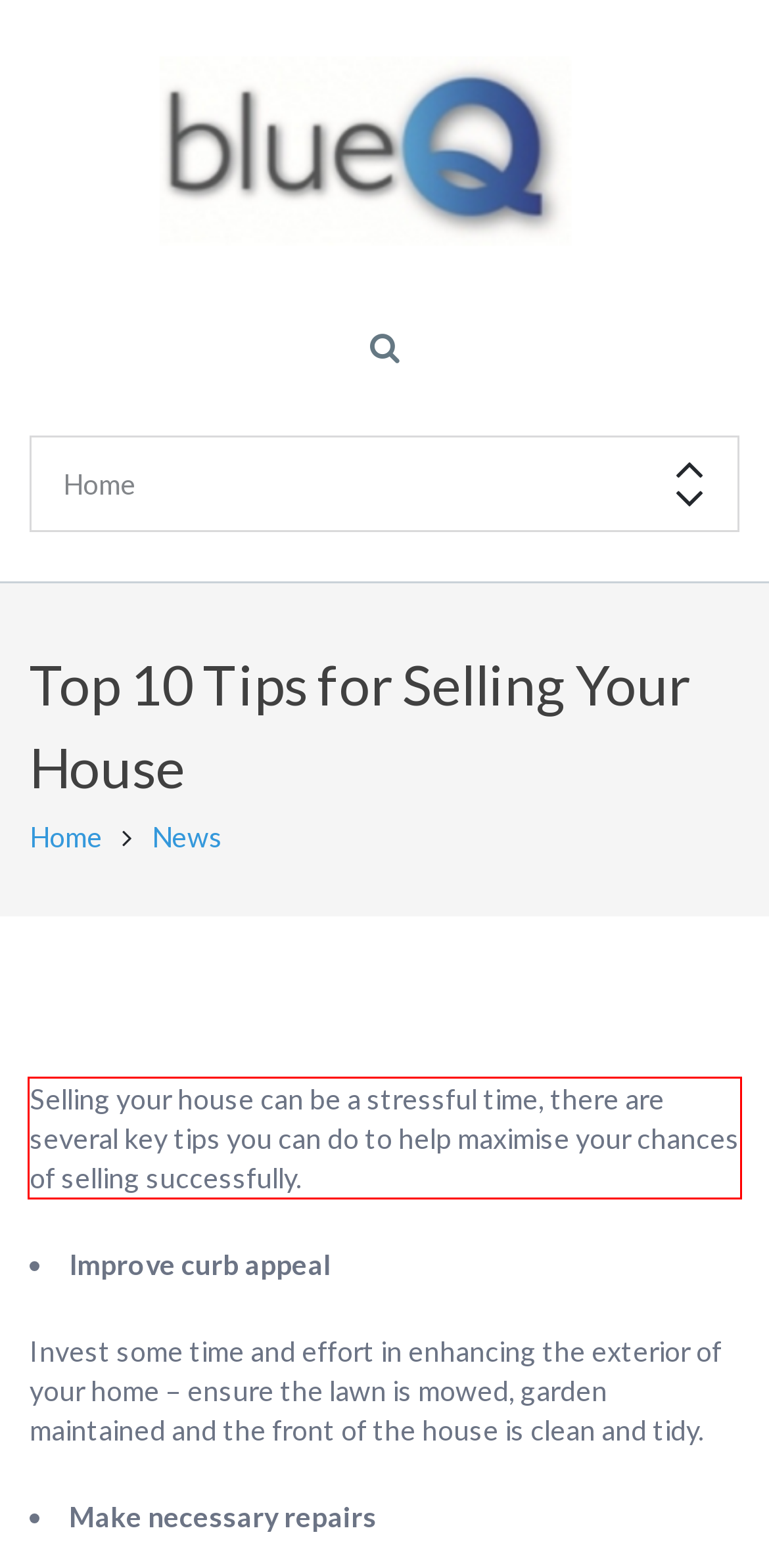Look at the screenshot of the webpage, locate the red rectangle bounding box, and generate the text content that it contains.

Selling your house can be a stressful time, there are several key tips you can do to help maximise your chances of selling successfully.